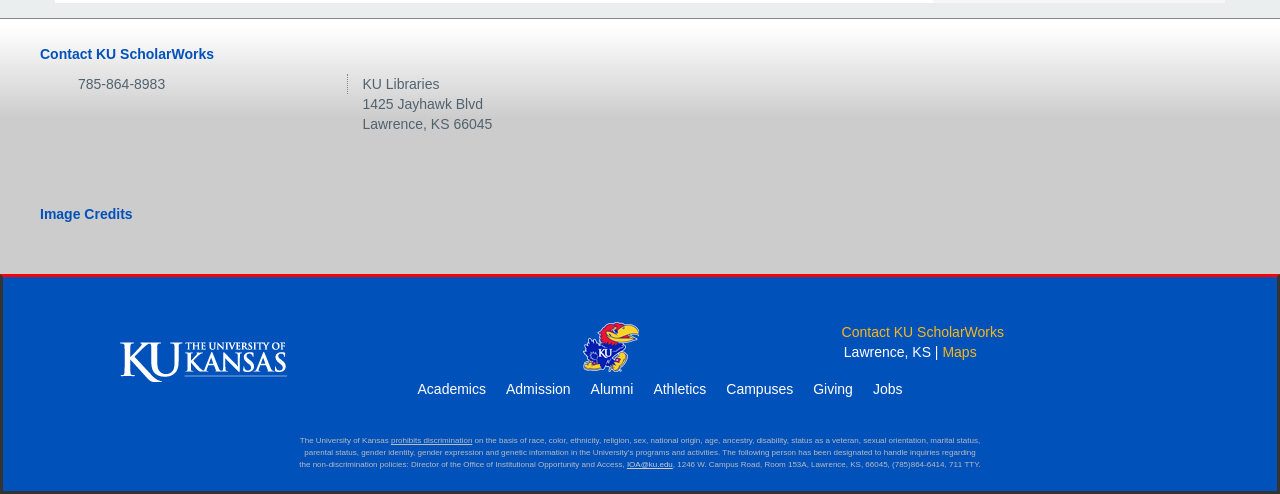Please identify the bounding box coordinates of the clickable region that I should interact with to perform the following instruction: "Contact KU ScholarWorks". The coordinates should be expressed as four float numbers between 0 and 1, i.e., [left, top, right, bottom].

[0.031, 0.094, 0.167, 0.126]